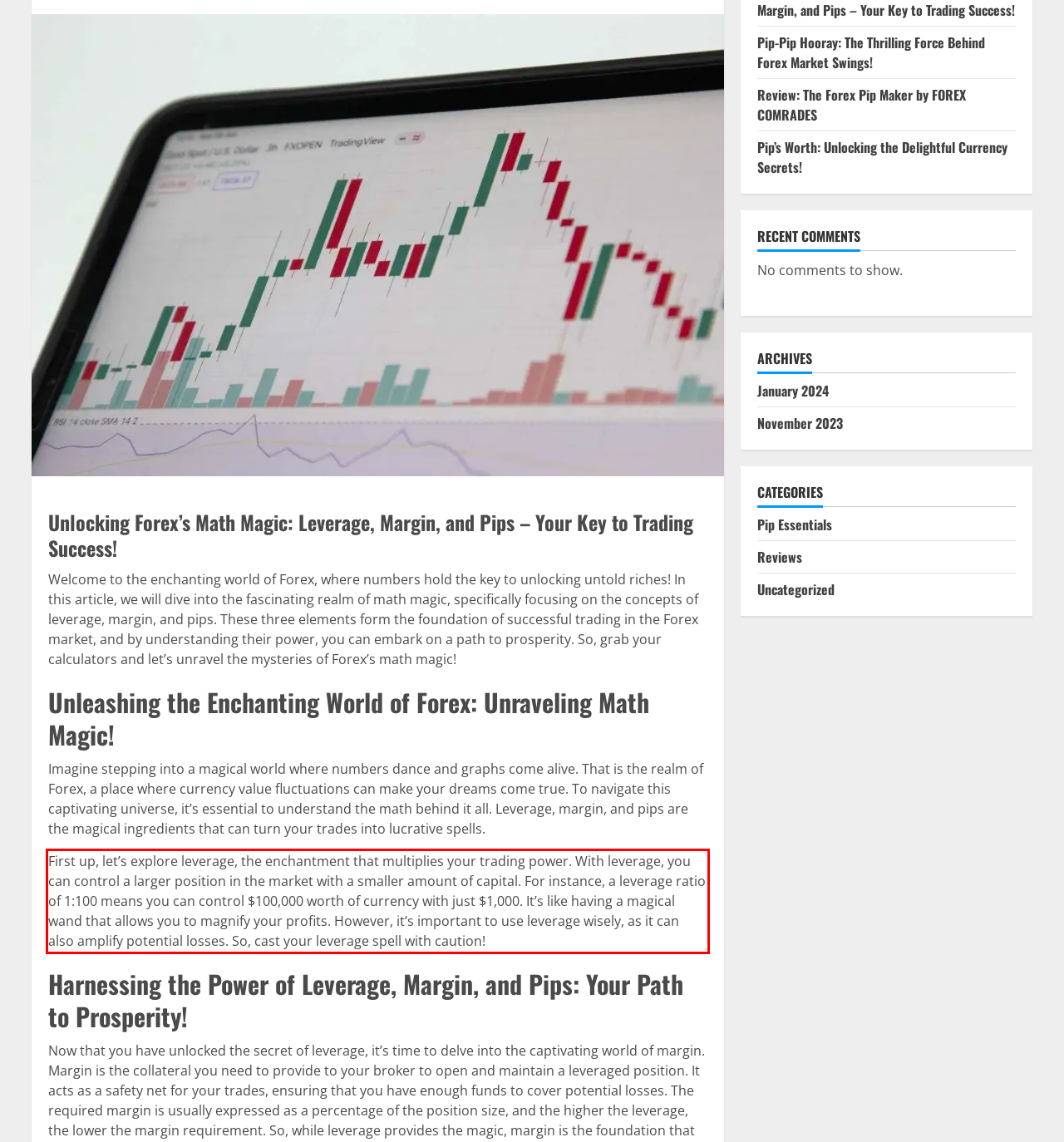Given the screenshot of a webpage, identify the red rectangle bounding box and recognize the text content inside it, generating the extracted text.

First up, let’s explore leverage, the enchantment that multiplies your trading power. With leverage, you can control a larger position in the market with a smaller amount of capital. For instance, a leverage ratio of 1:100 means you can control $100,000 worth of currency with just $1,000. It’s like having a magical wand that allows you to magnify your profits. However, it’s important to use leverage wisely, as it can also amplify potential losses. So, cast your leverage spell with caution!